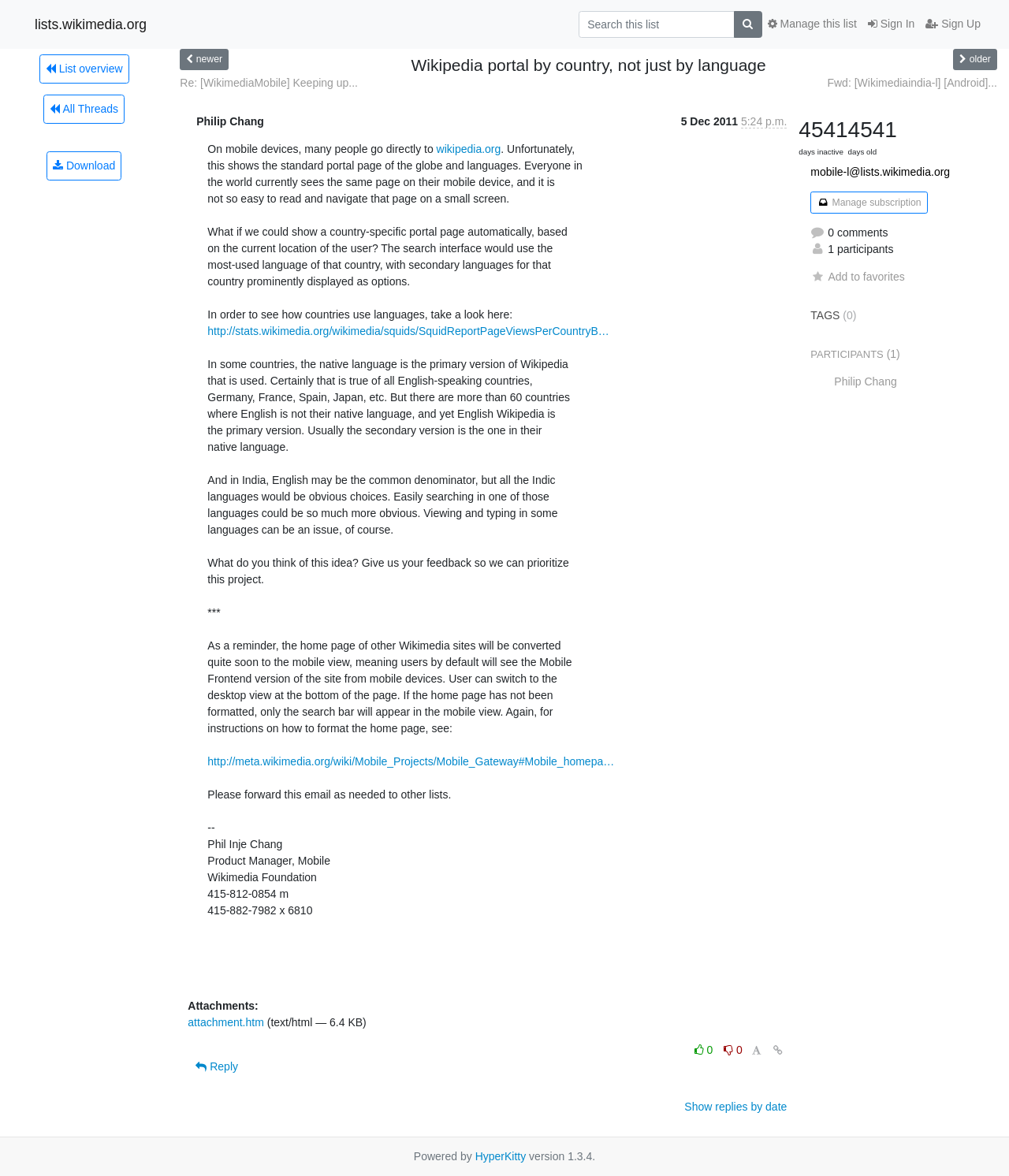Please identify the bounding box coordinates of the element that needs to be clicked to execute the following command: "Click CONTACT US". Provide the bounding box using four float numbers between 0 and 1, formatted as [left, top, right, bottom].

None